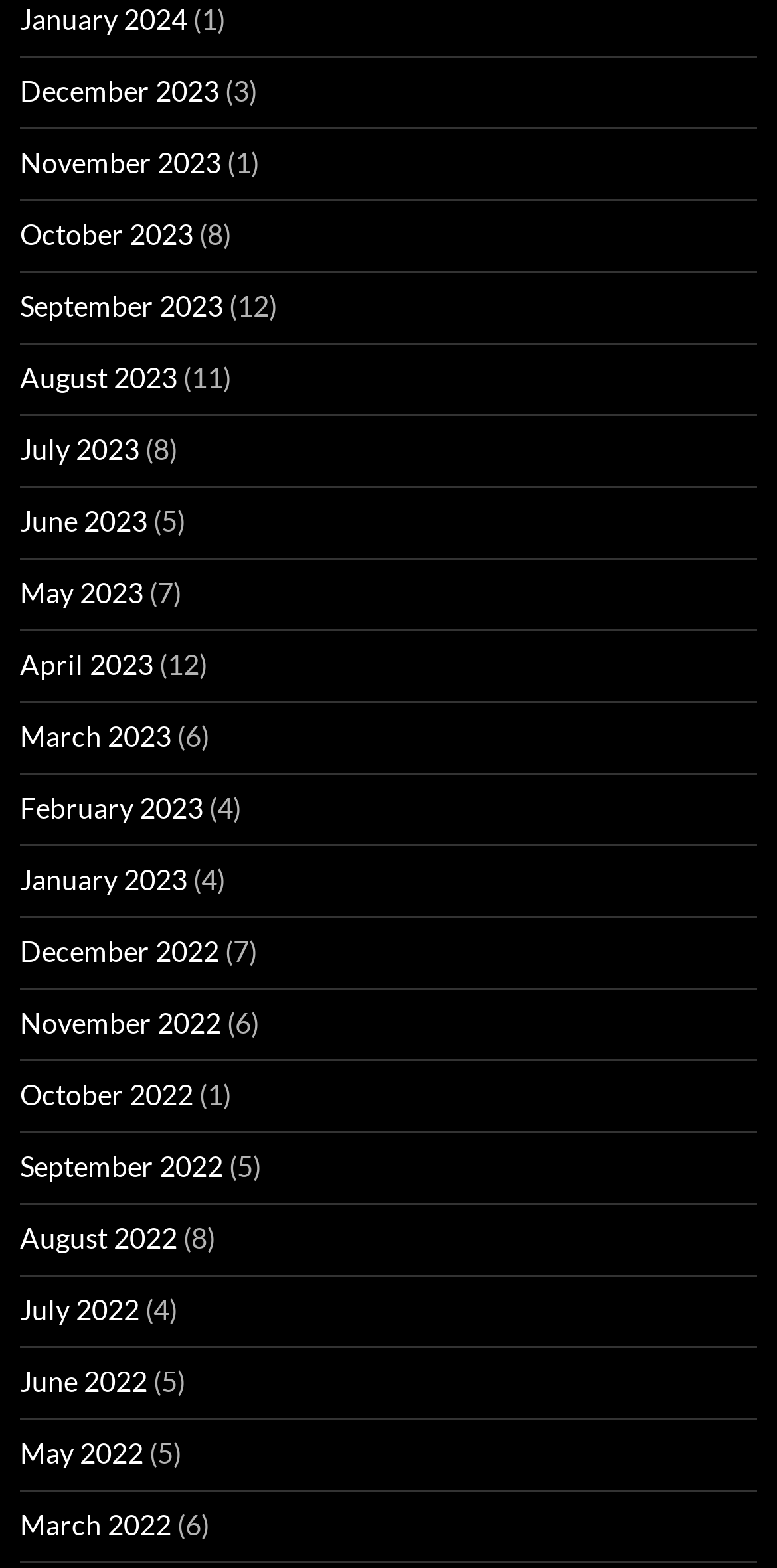Pinpoint the bounding box coordinates of the element to be clicked to execute the instruction: "Go to December 2023".

[0.026, 0.046, 0.282, 0.068]